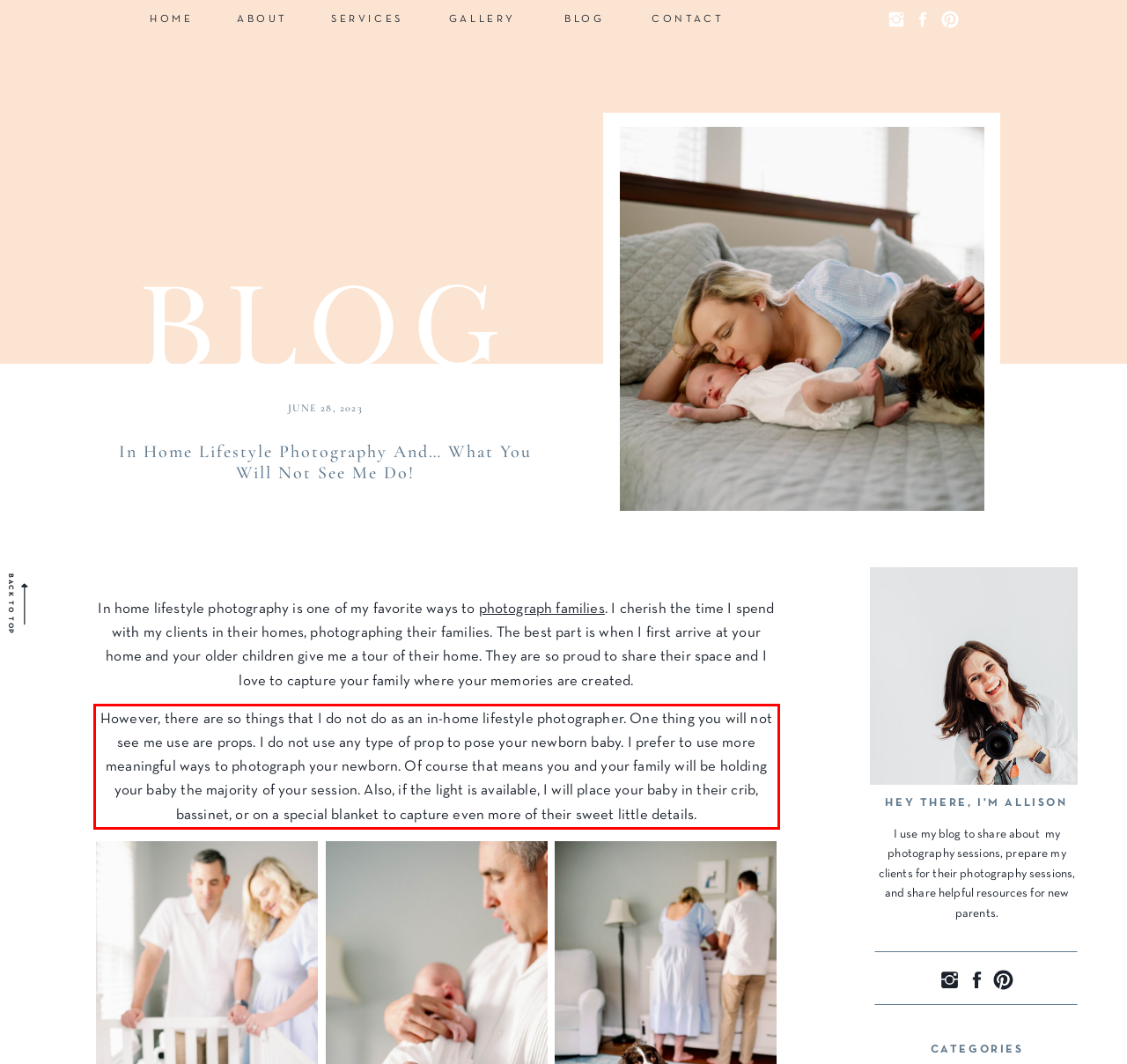Please analyze the screenshot of a webpage and extract the text content within the red bounding box using OCR.

However, there are so things that I do not do as an in-home lifestyle photographer. One thing you will not see me use are props. I do not use any type of prop to pose your newborn baby. I prefer to use more meaningful ways to photograph your newborn. Of course that means you and your family will be holding your baby the majority of your session. Also, if the light is available, I will place your baby in their crib, bassinet, or on a special blanket to capture even more of their sweet little details.